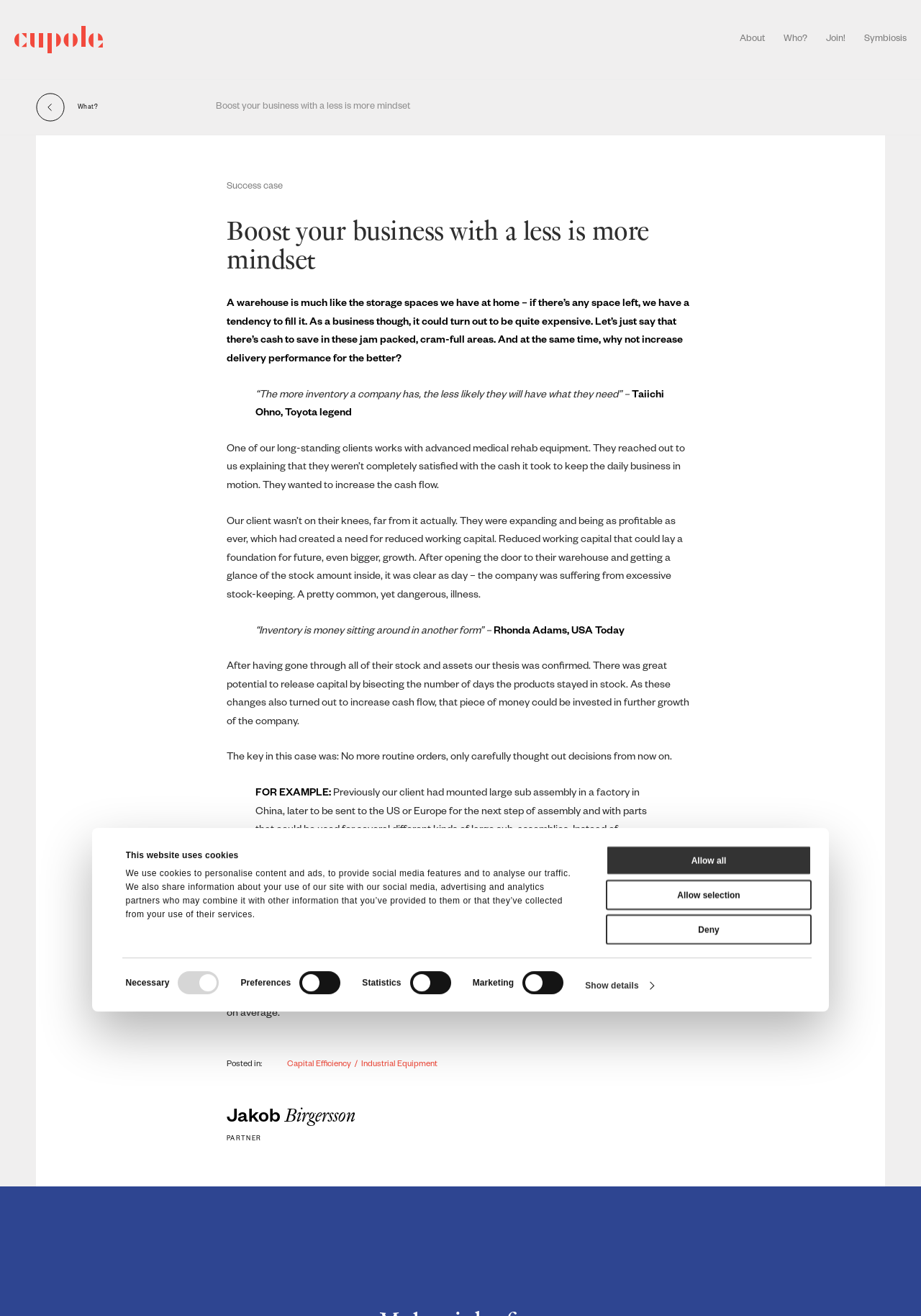Who is the author of the article?
Utilize the image to construct a detailed and well-explained answer.

The author of the article is Jakob Birgersson, who is mentioned at the end of the article with the title 'PARTNER'.